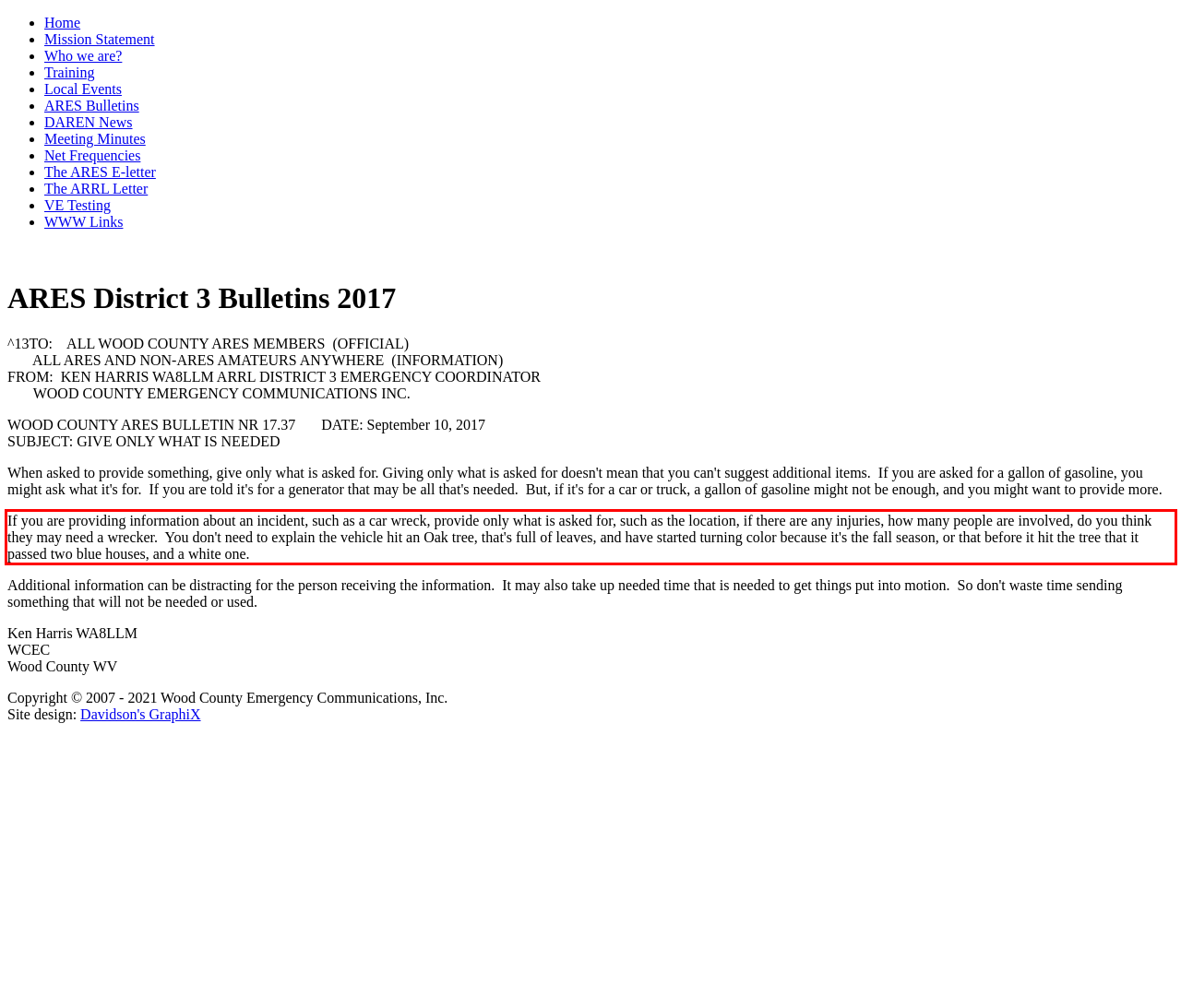Please extract the text content within the red bounding box on the webpage screenshot using OCR.

If you are providing information about an incident, such as a car wreck, provide only what is asked for, such as the location, if there are any injuries, how many people are involved, do you think they may need a wrecker. You don't need to explain the vehicle hit an Oak tree, that's full of leaves, and have started turning color because it's the fall season, or that before it hit the tree that it passed two blue houses, and a white one.